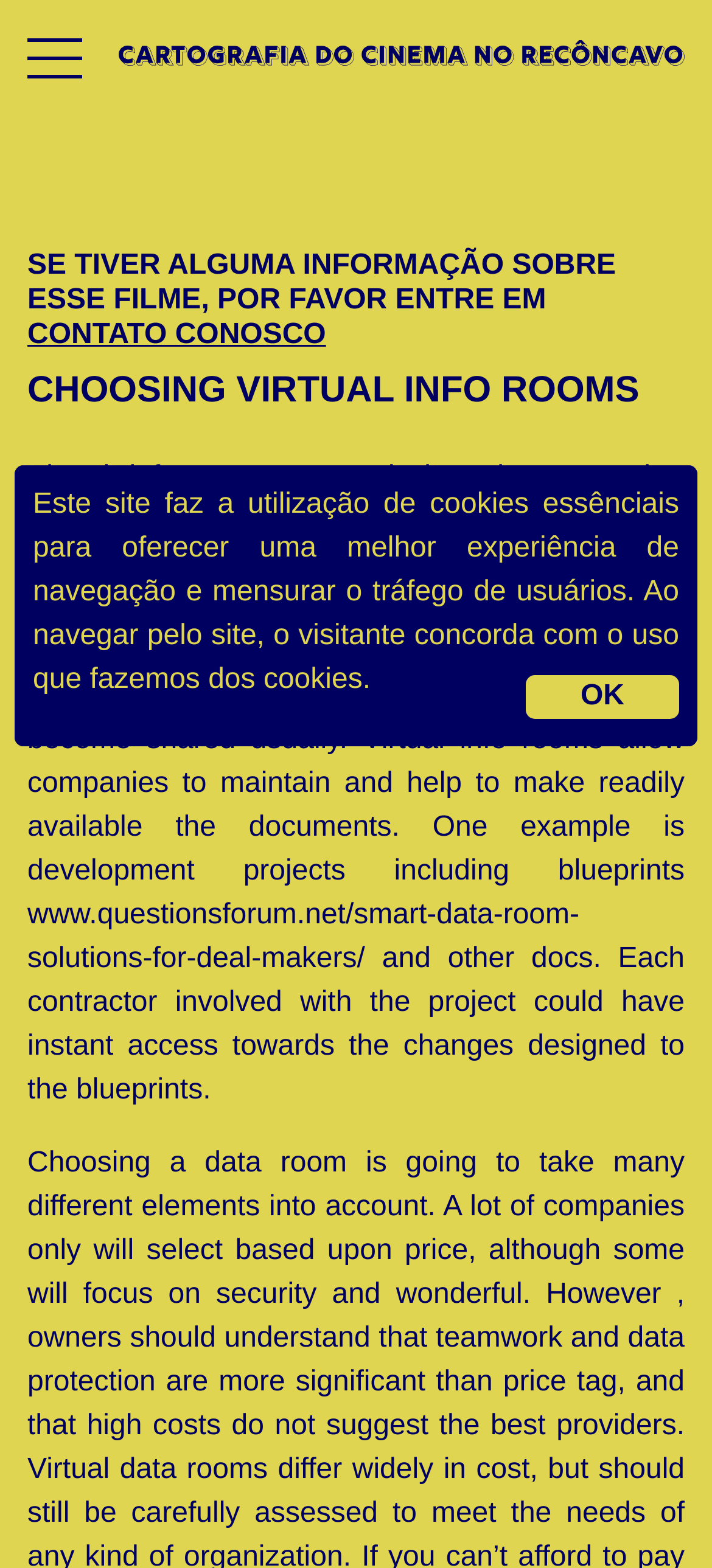What is the purpose of virtual info rooms?
Using the information from the image, provide a comprehensive answer to the question.

I read the text in the StaticText element, which explains that virtual info rooms are web-based spaces that securely store and share records between firms and institutions.